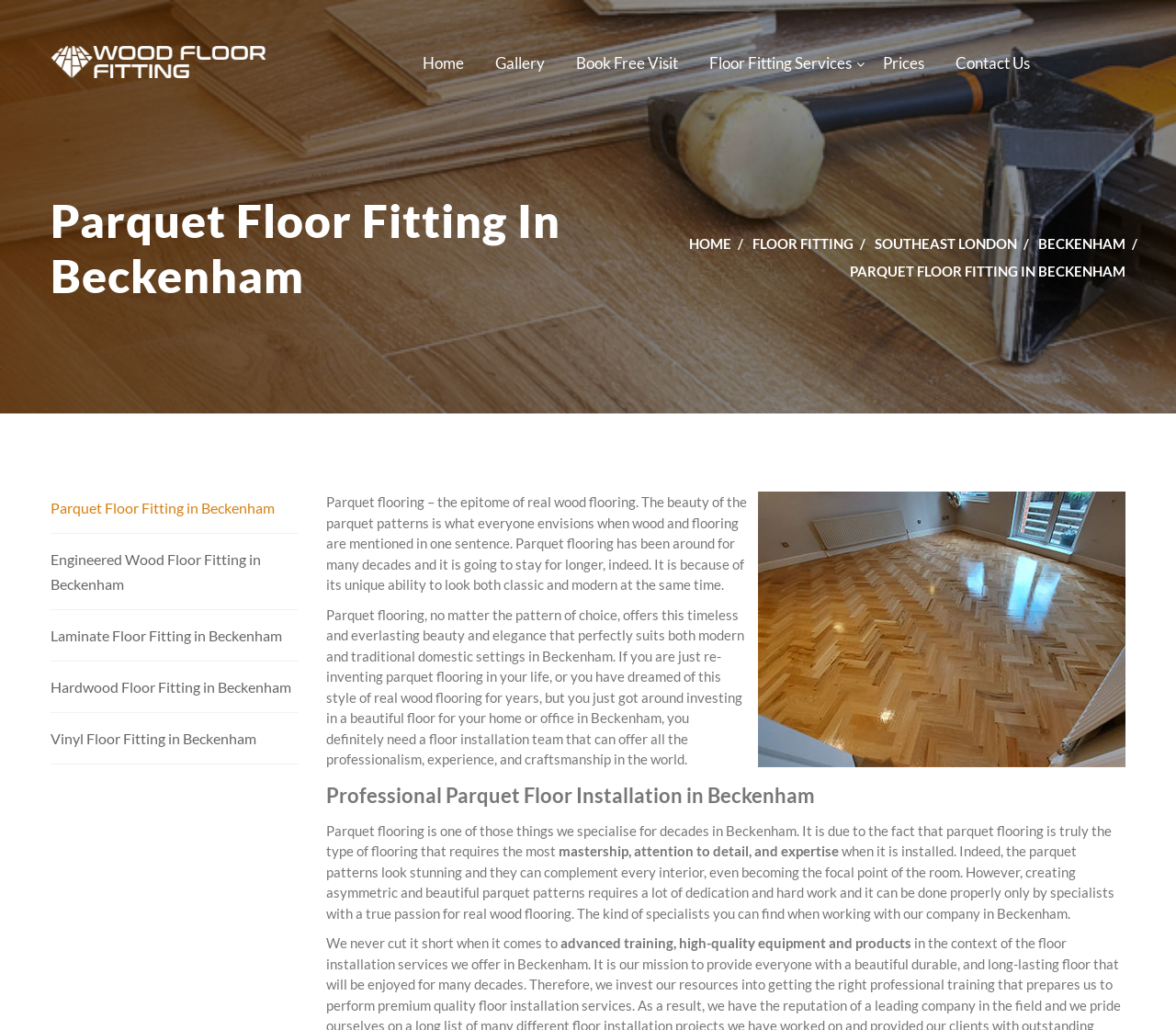Identify the bounding box for the given UI element using the description provided. Coordinates should be in the format (top-left x, top-left y, bottom-right x, bottom-right y) and must be between 0 and 1. Here is the description: parent_node: Search for: name="s" placeholder="Search…"

None